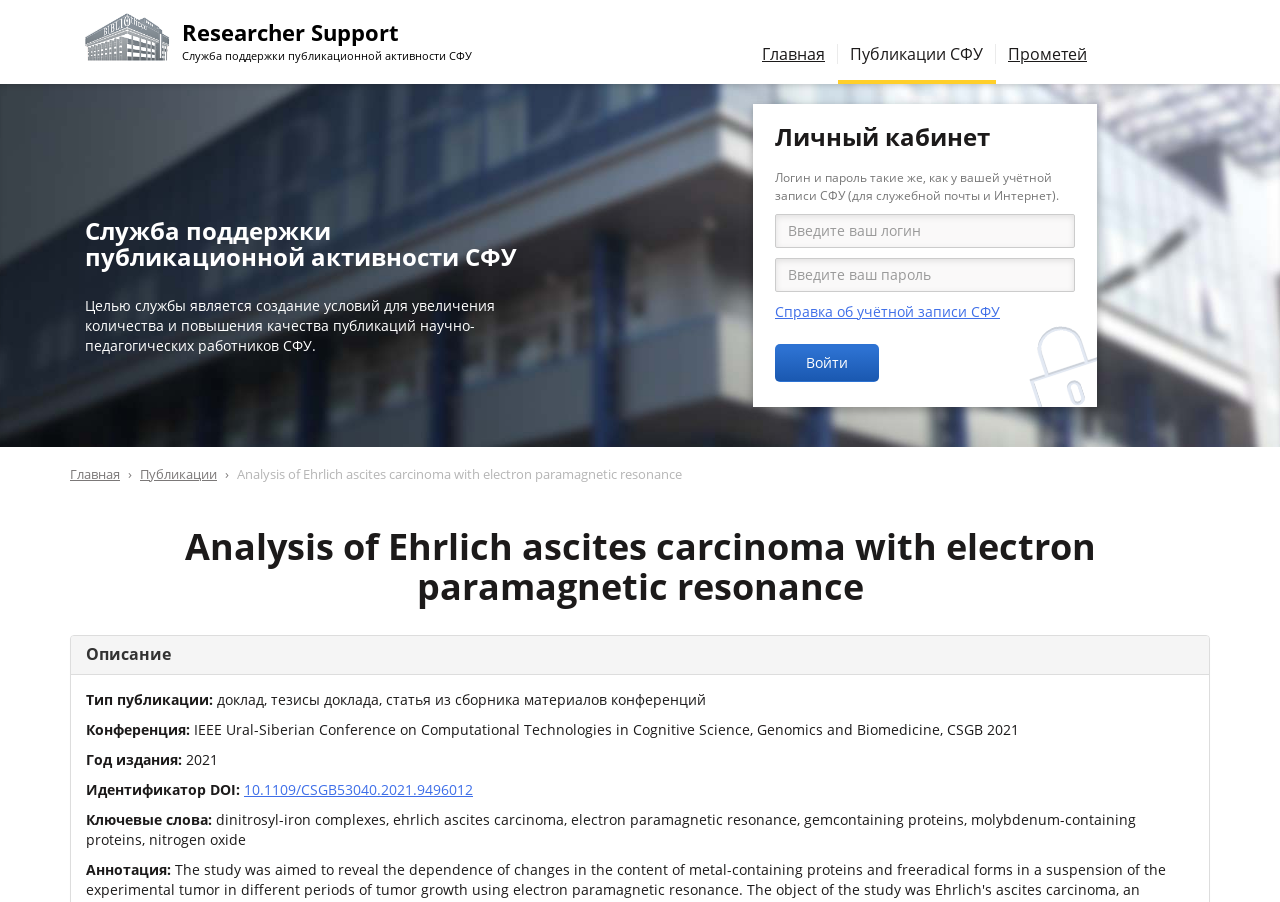What is the type of publication?
Answer the question with a detailed explanation, including all necessary information.

The type of publication can be found in the section 'Описание' on the webpage, which lists the types of publications as 'доклад, тезисы доклада, статья из сборника материалов конференций', which translates to 'report, thesis, article'.